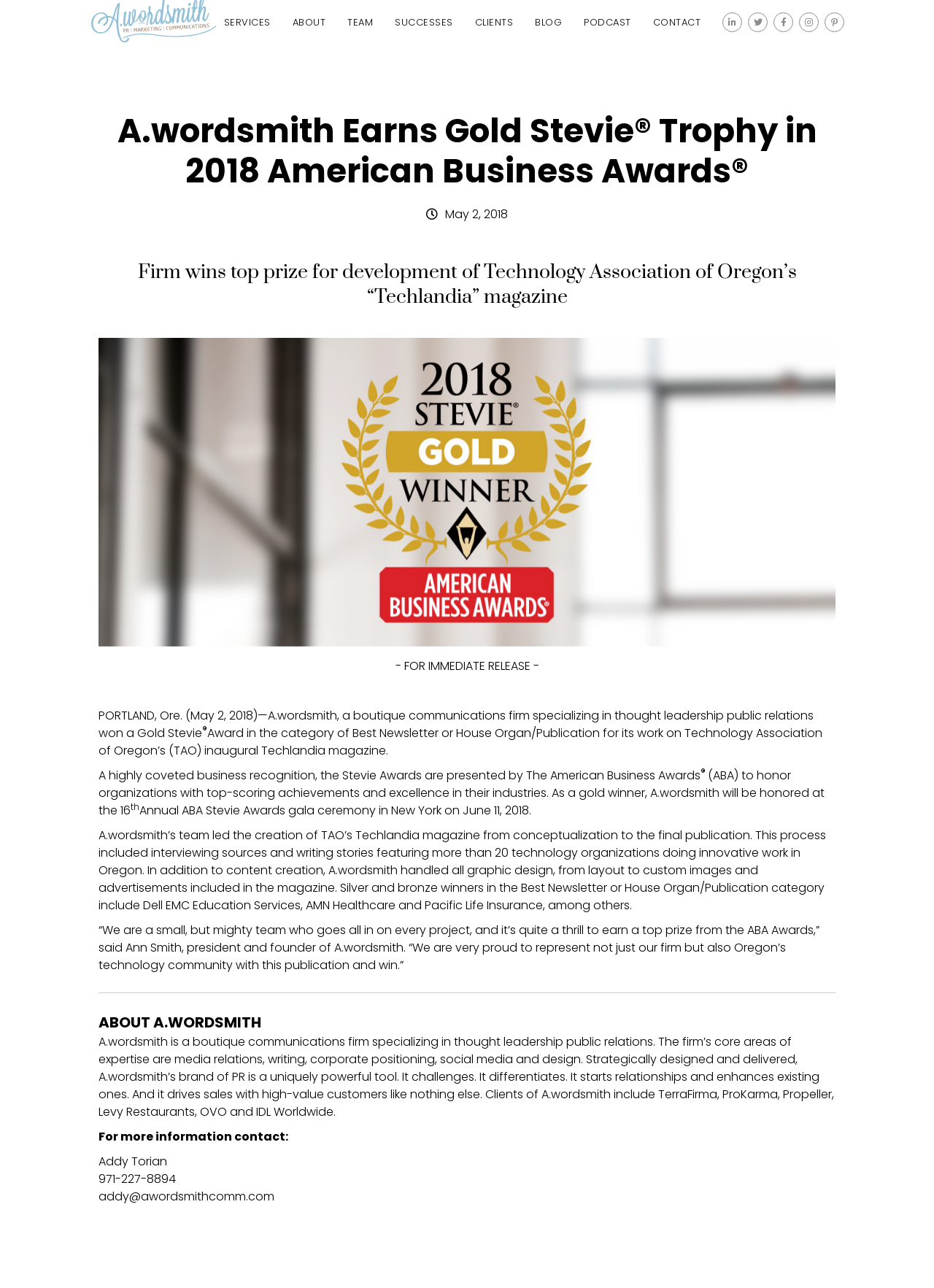Please determine the bounding box coordinates of the clickable area required to carry out the following instruction: "Contact Addy Torian". The coordinates must be four float numbers between 0 and 1, represented as [left, top, right, bottom].

[0.105, 0.922, 0.294, 0.935]